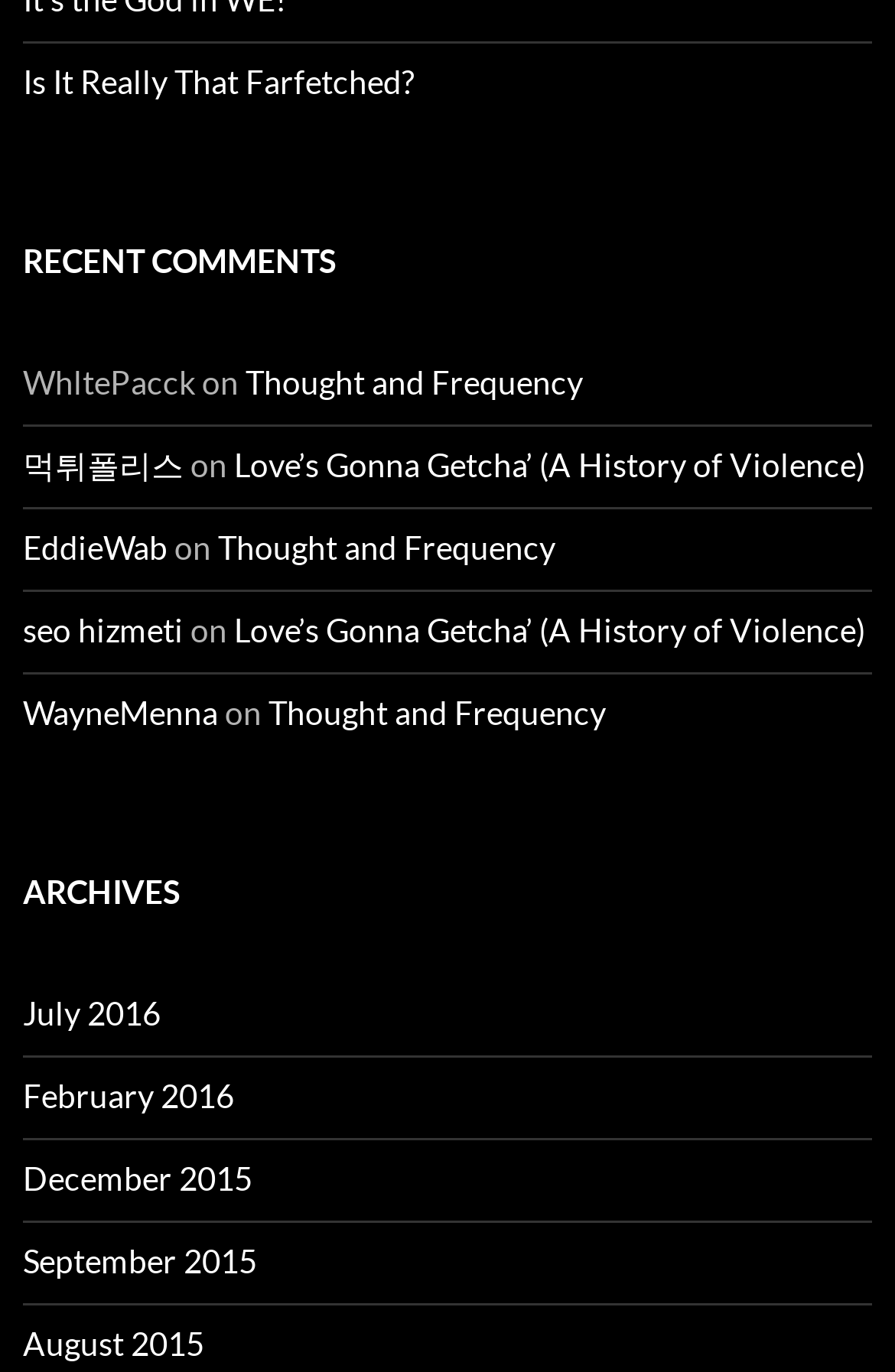Kindly determine the bounding box coordinates for the clickable area to achieve the given instruction: "view recent comments".

[0.026, 0.171, 0.974, 0.211]